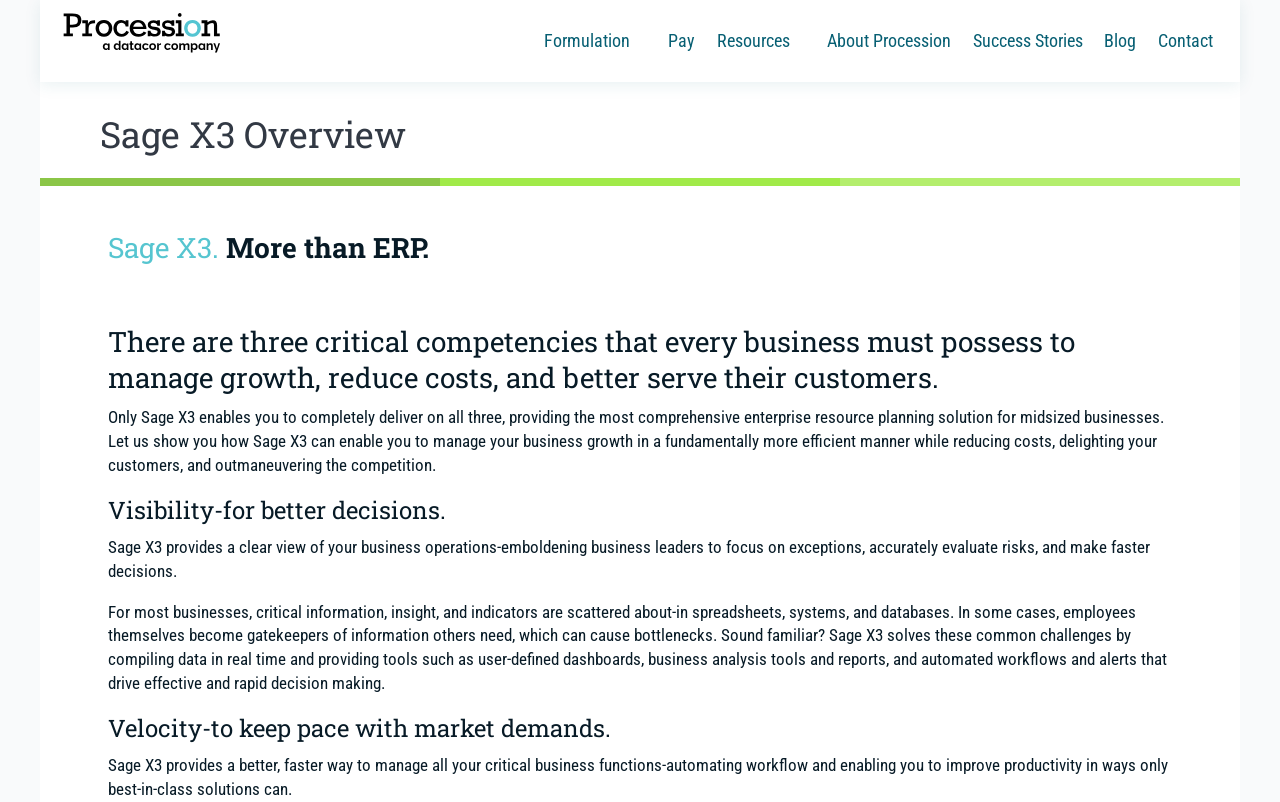Give a concise answer using one word or a phrase to the following question:
What does Sage X3 provide for better decision making?

Clear view of business operations